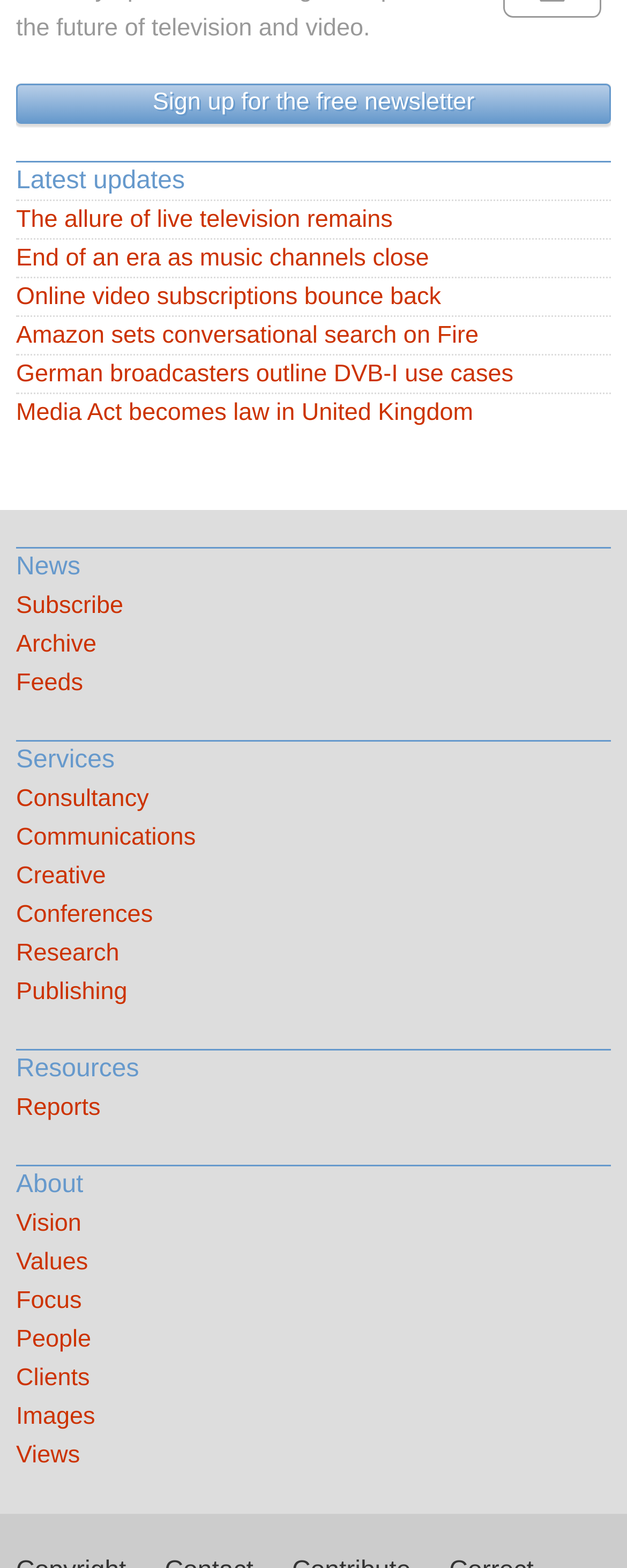Identify the coordinates of the bounding box for the element that must be clicked to accomplish the instruction: "View the reports".

[0.026, 0.694, 0.974, 0.719]